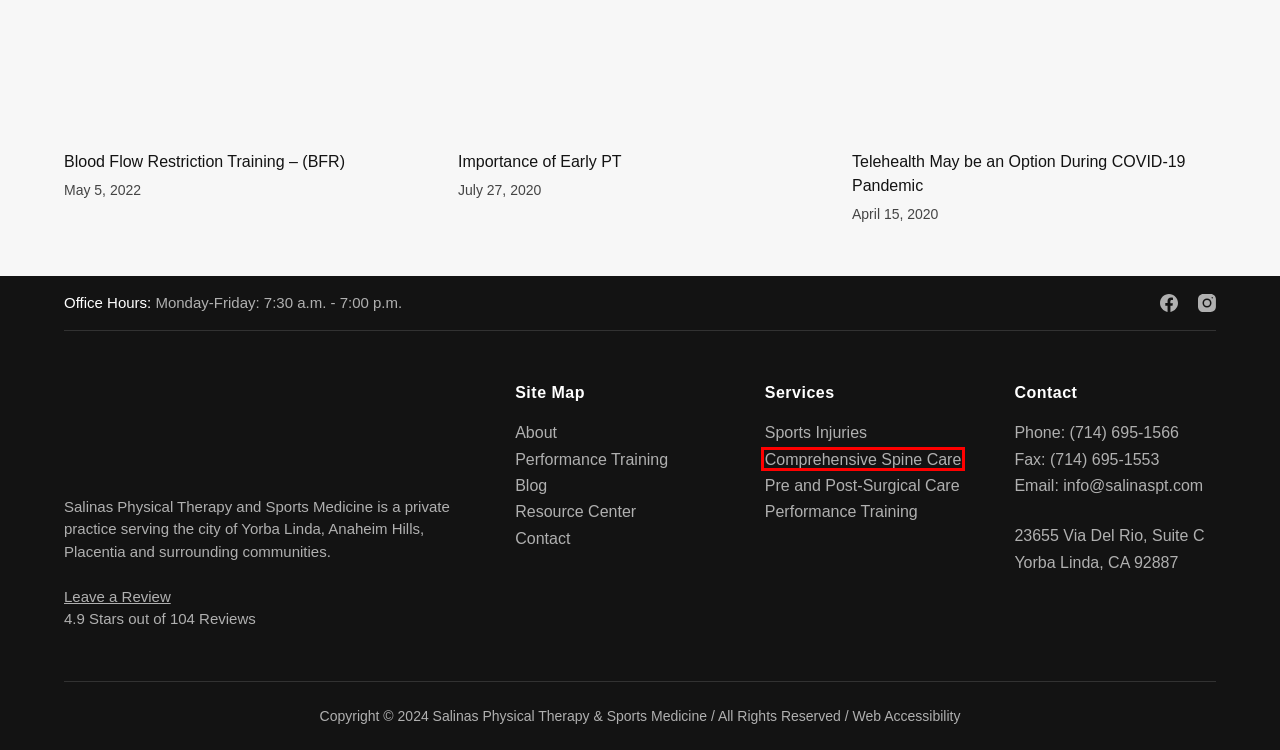Given a webpage screenshot with a red bounding box around a UI element, choose the webpage description that best matches the new webpage after clicking the element within the bounding box. Here are the candidates:
A. Importance of Early PT - Salinas Physical Therapy
B. Comprehensive Spine Care - Salinas Physical Therapy
C. Resource Center - Salinas Physical Therapy
D. Physical Therapy: A Surgery-Free Solution - Salinas Physical Therapy
E. Performance Training - Salinas Physical Therapy
F. Blood Flow Restriction Training - (BFR) - Salinas Physical Therapy
G. Uncategorized Archives - Salinas Physical Therapy
H. Pre and Post-Surgical Care - Salinas Physical Therapy

B